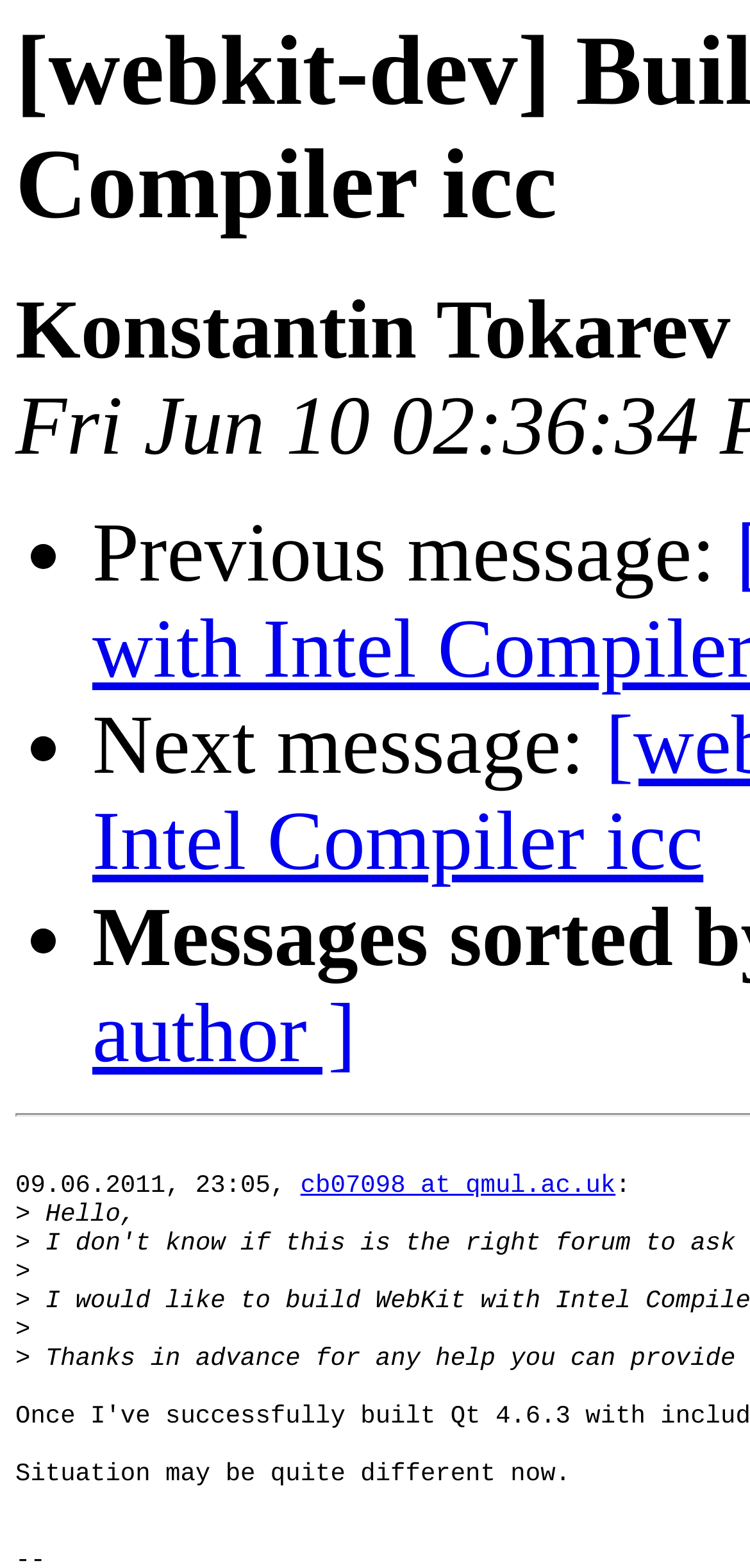What is the first line of the message? Based on the screenshot, please respond with a single word or phrase.

Hello,